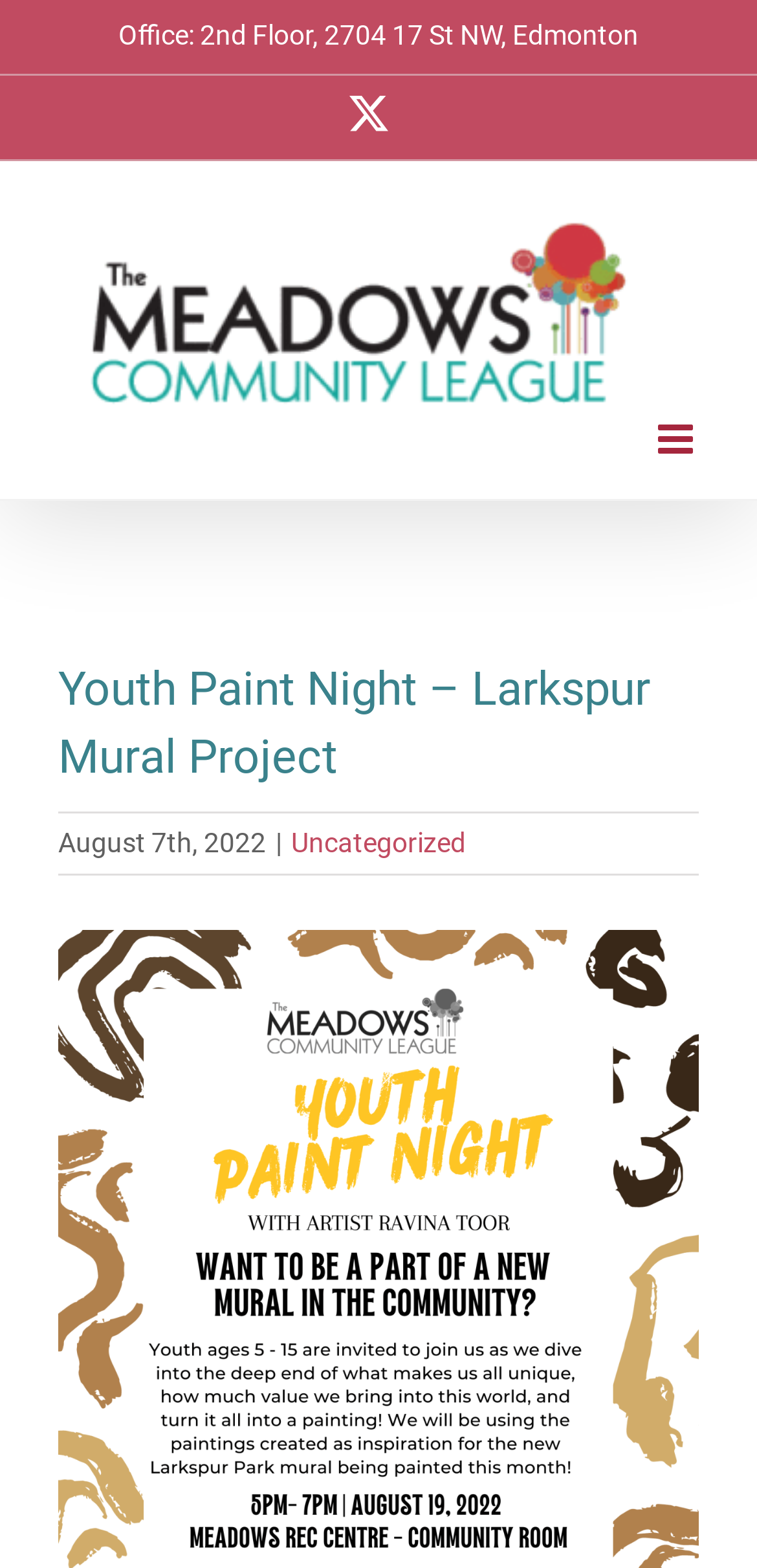Answer the following query concisely with a single word or phrase:
What is the date of the event?

August 7th, 2022